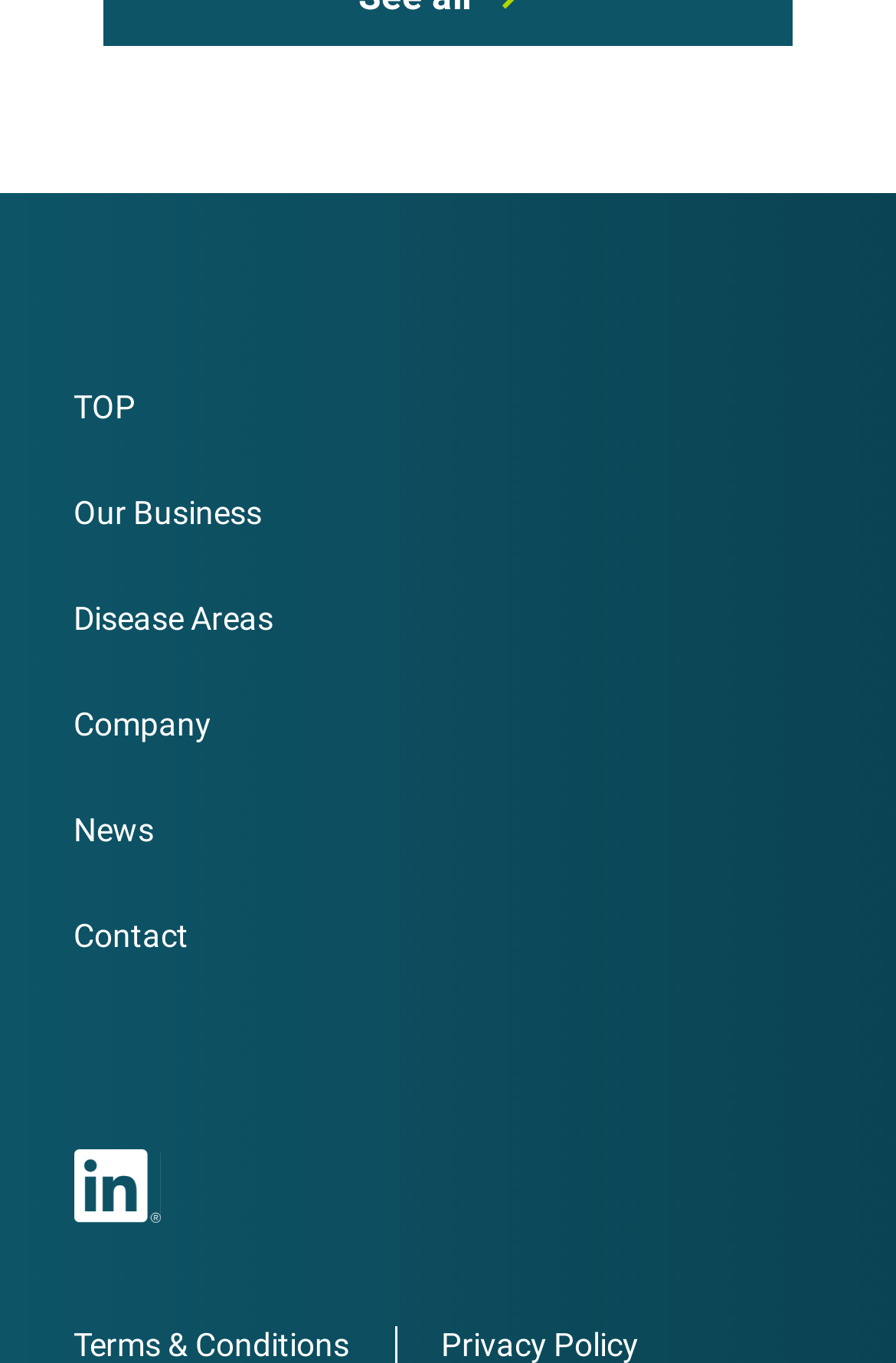What is the topmost link on the webpage?
Carefully examine the image and provide a detailed answer to the question.

By analyzing the bounding box coordinates, I found that the link 'TOP' has the smallest y1 value, which indicates it is located at the top of the webpage.